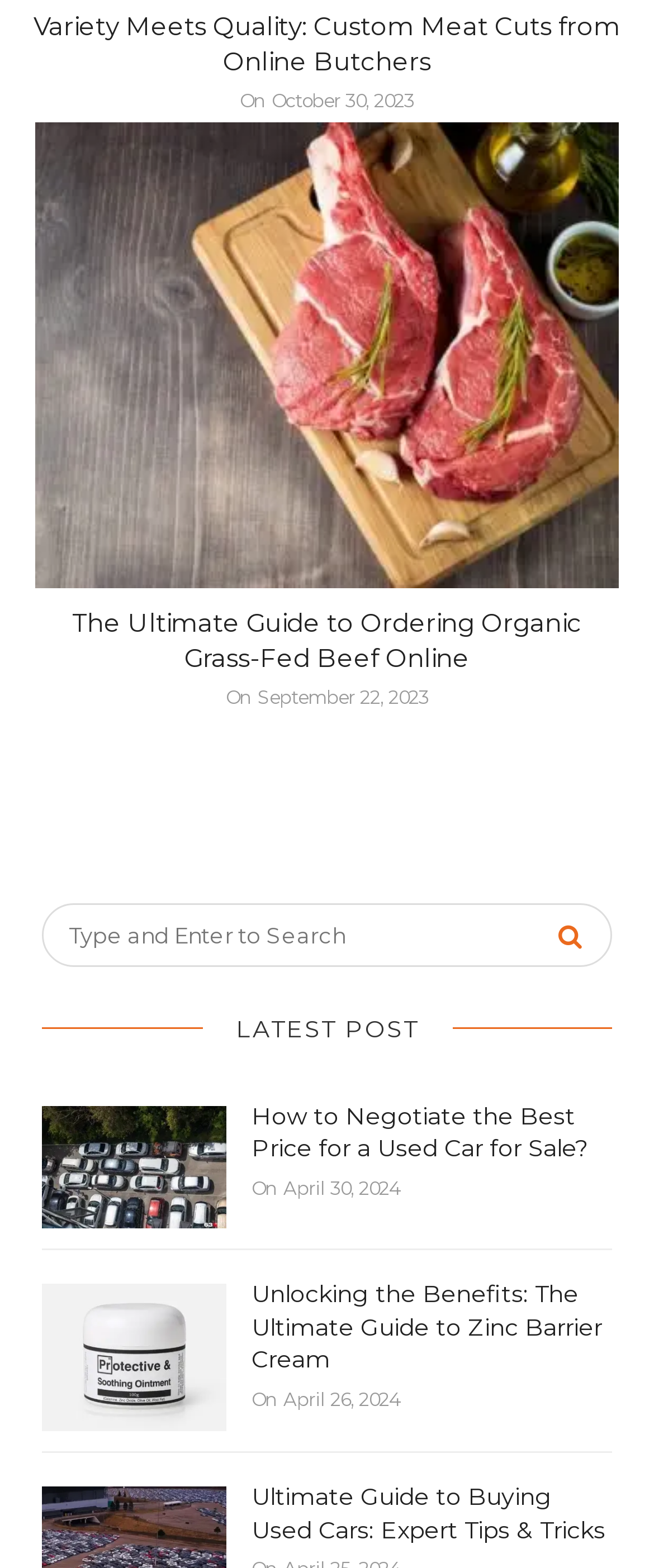What is the category of the articles on this page?
Deliver a detailed and extensive answer to the question.

I analyzed the topics of the articles, which include organic beef, used cars, and zinc barrier cream, and determined that they fall under the category of lifestyle or general interest articles.